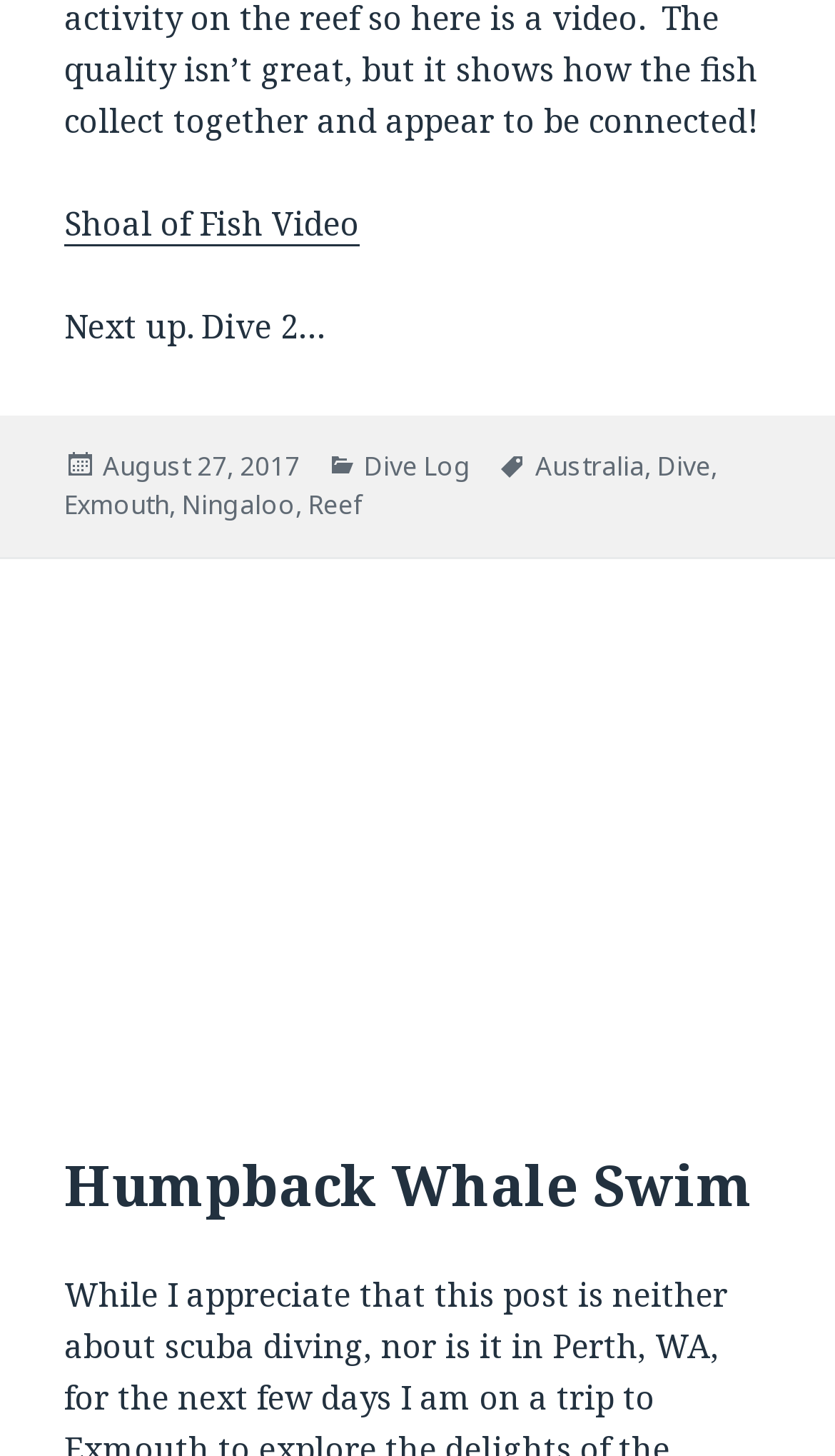Please mark the clickable region by giving the bounding box coordinates needed to complete this instruction: "Click on the 'Shoal of Fish Video' link".

[0.077, 0.138, 0.431, 0.169]